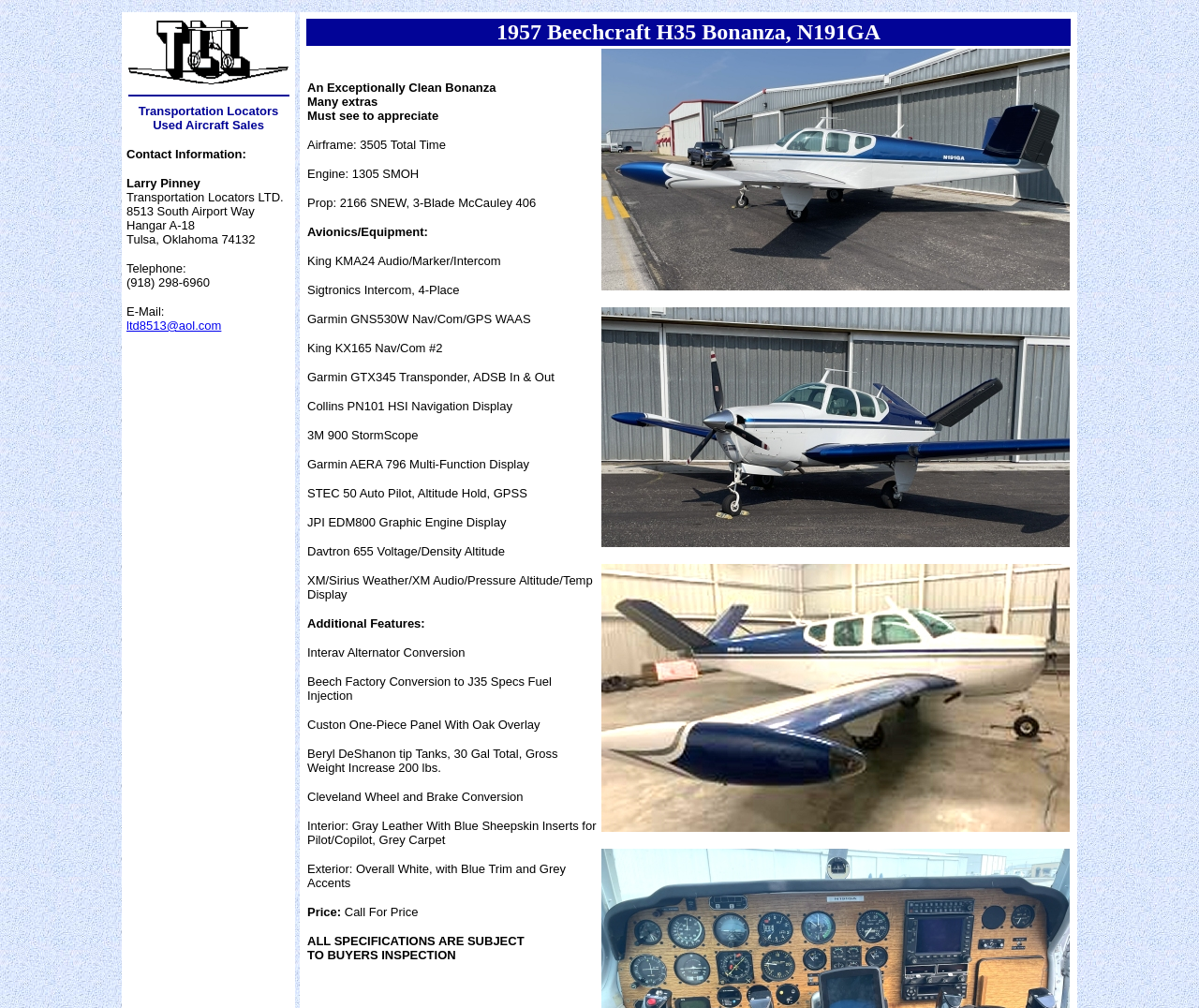Create an in-depth description of the webpage, covering main sections.

The webpage is about Transportation Locators LTD, a company that deals with used aircraft sales. At the top left corner, there is a logo of the company, accompanied by a horizontal separator line. Next to the logo, the company name "Transportation Locators" and the tagline "Used Aircraft Sales" are displayed prominently.

Below the company name, the contact information is listed, including the name "Larry Pinney", the company address, and phone number. The address is specified as "8513 South Airport Way, Hangar A-18, Tulsa, Oklahoma 74132". The email address "ltd8513@aol.com" is also provided.

The main content of the webpage is a table or grid that lists aircraft for sale. The first row of the grid contains information about a 1957 Beechcraft H35 Bonanza, with the aircraft's registration number "N191GA". There are three images of the aircraft, displayed in a row, showing different views of the plane. The images take up most of the width of the page. Below the images, there is a note that says "TO BUYERS INSPECTION".